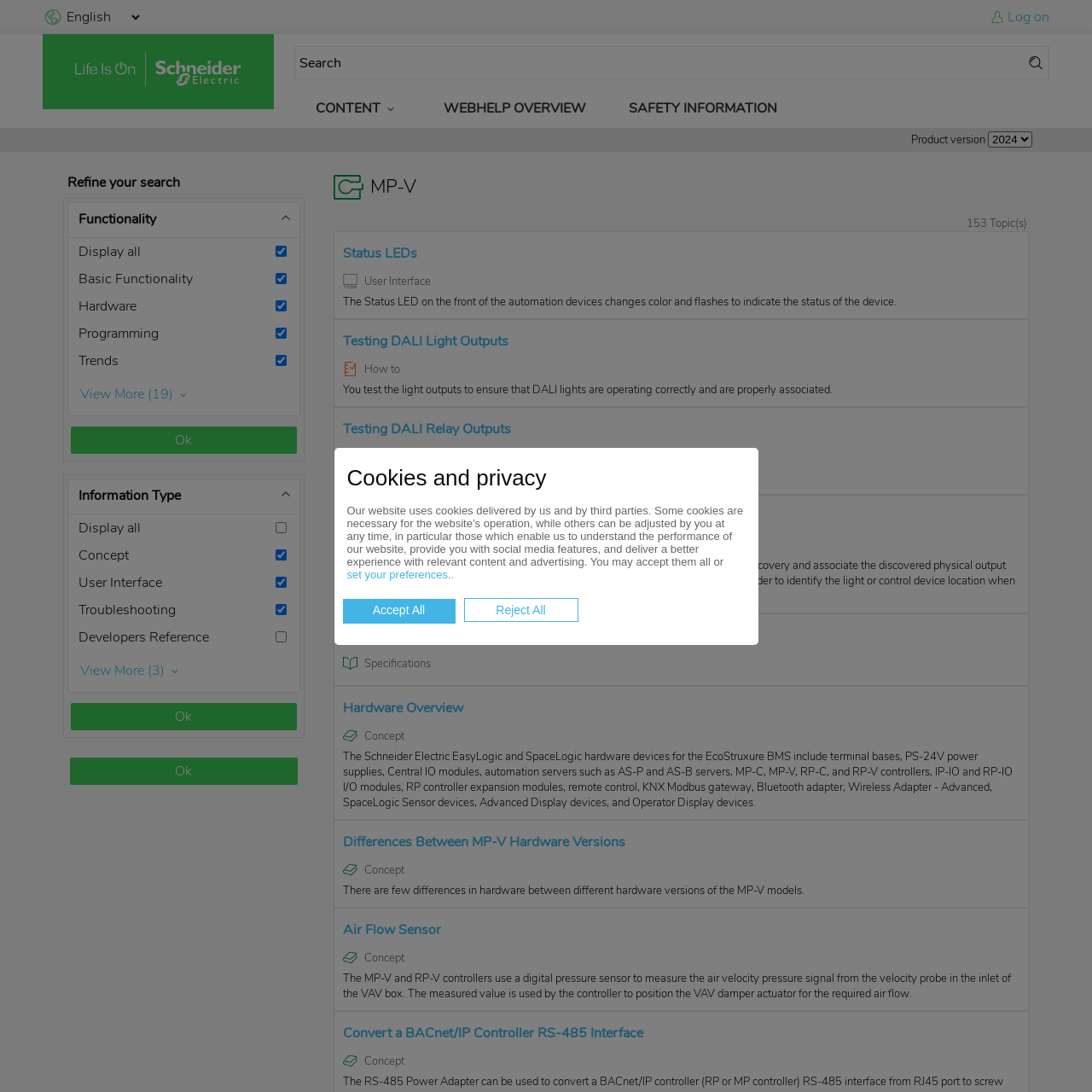Find the bounding box coordinates of the element you need to click on to perform this action: 'Go back to Home page'. The coordinates should be represented by four float values between 0 and 1, in the format [left, top, right, bottom].

None